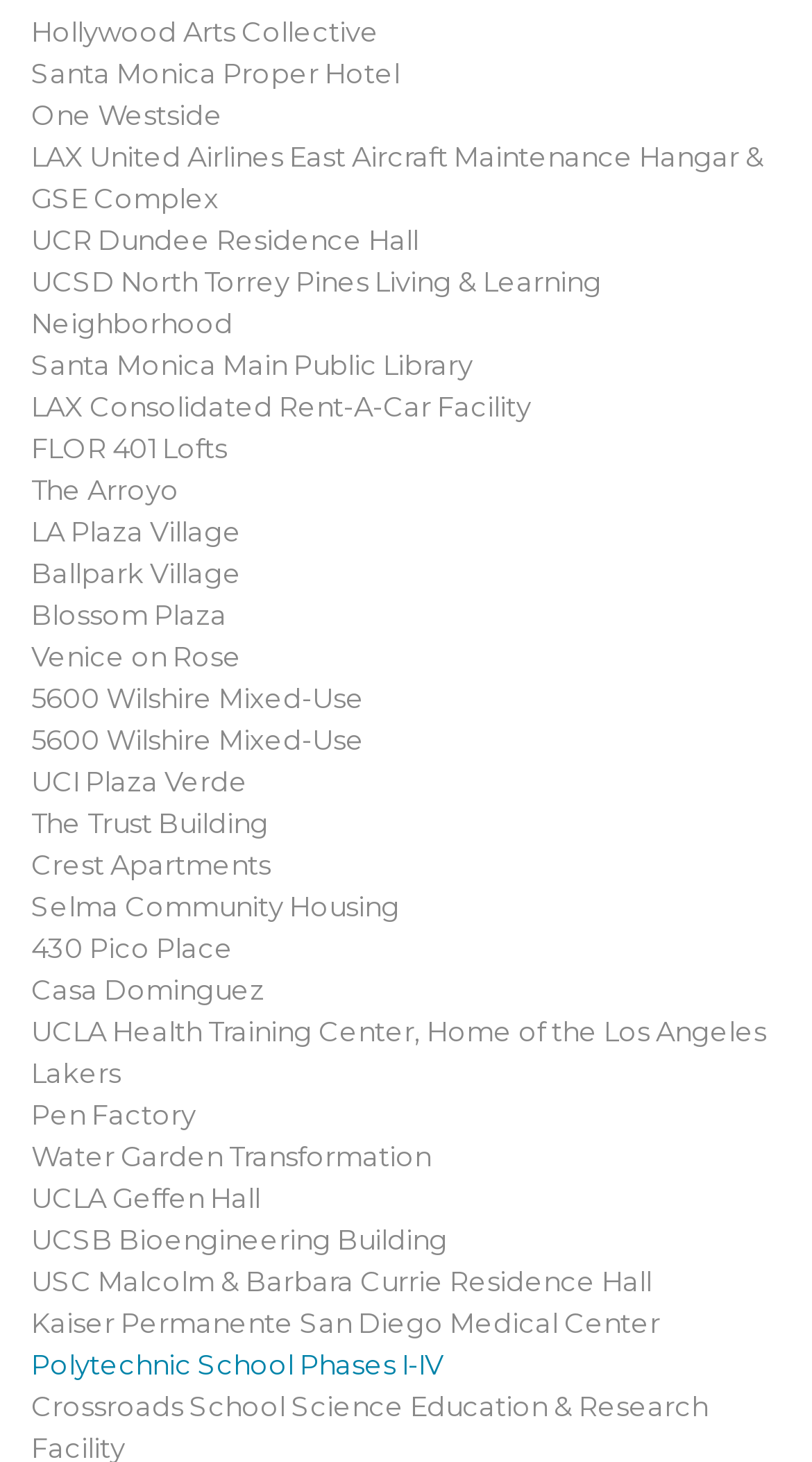Find the bounding box of the UI element described as follows: "430 Pico Place".

[0.038, 0.637, 0.287, 0.66]